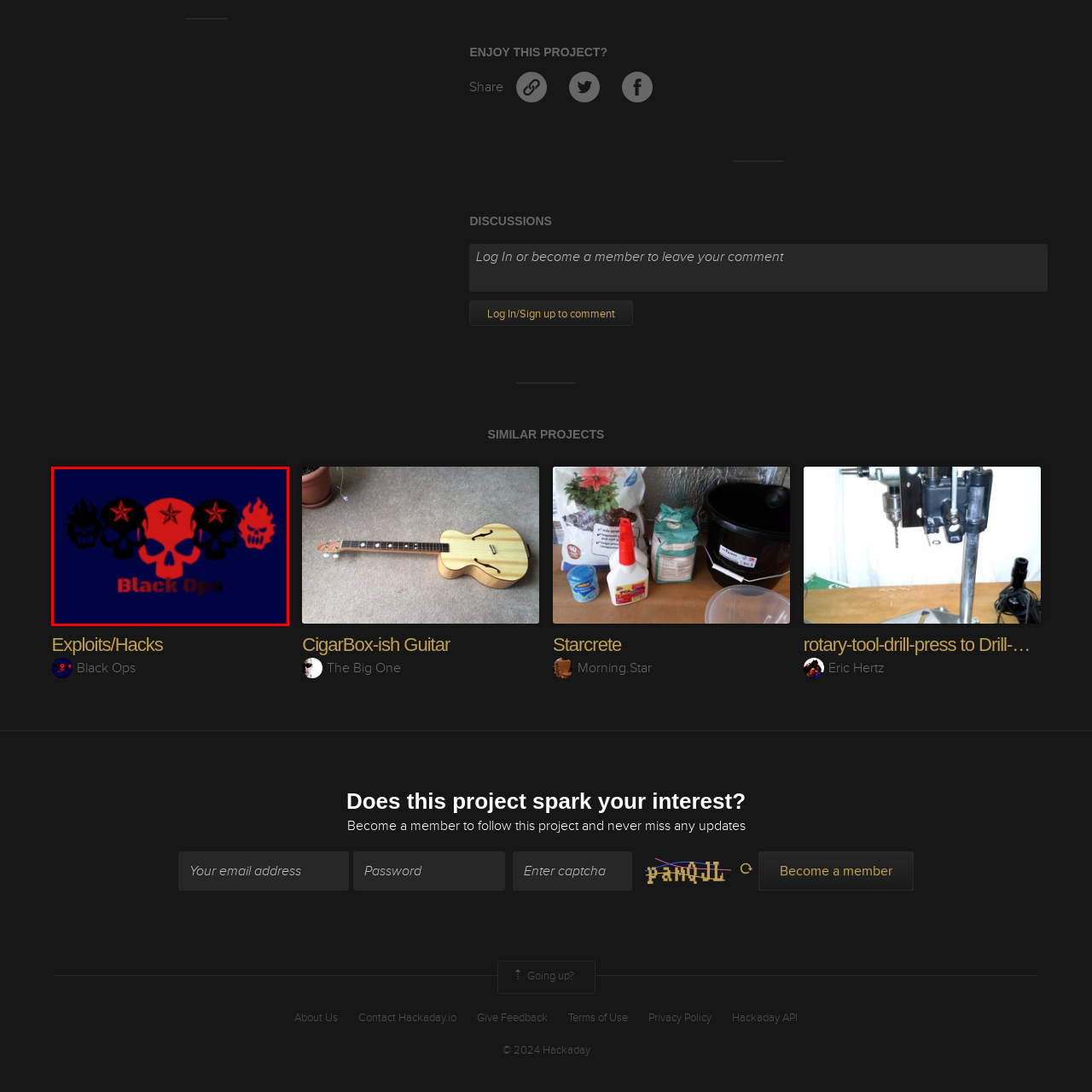What is the background color of the image?
Focus on the image highlighted by the red bounding box and give a comprehensive answer using the details from the image.

The background of the image is a deep navy blue, which enhances the dramatic impact of the graphic and provides a striking contrast to the bold red color of the central skull.